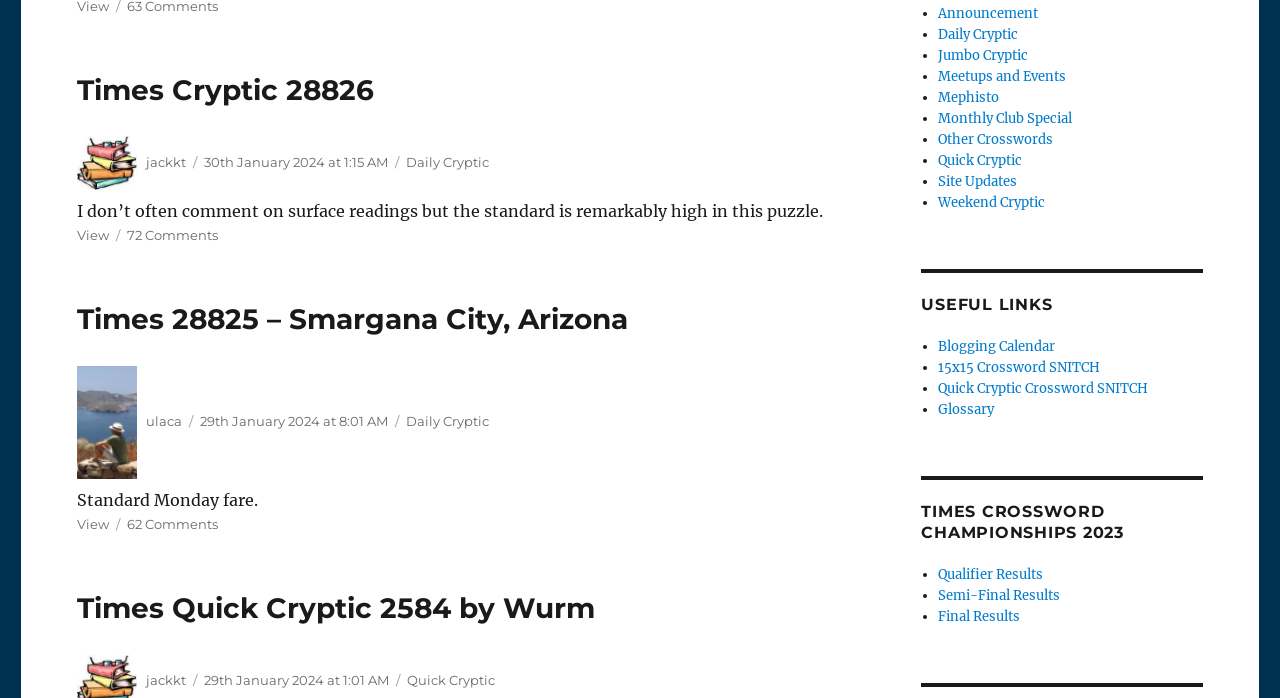Provide the bounding box coordinates of the HTML element this sentence describes: "Quick Cryptic".

[0.318, 0.963, 0.387, 0.986]